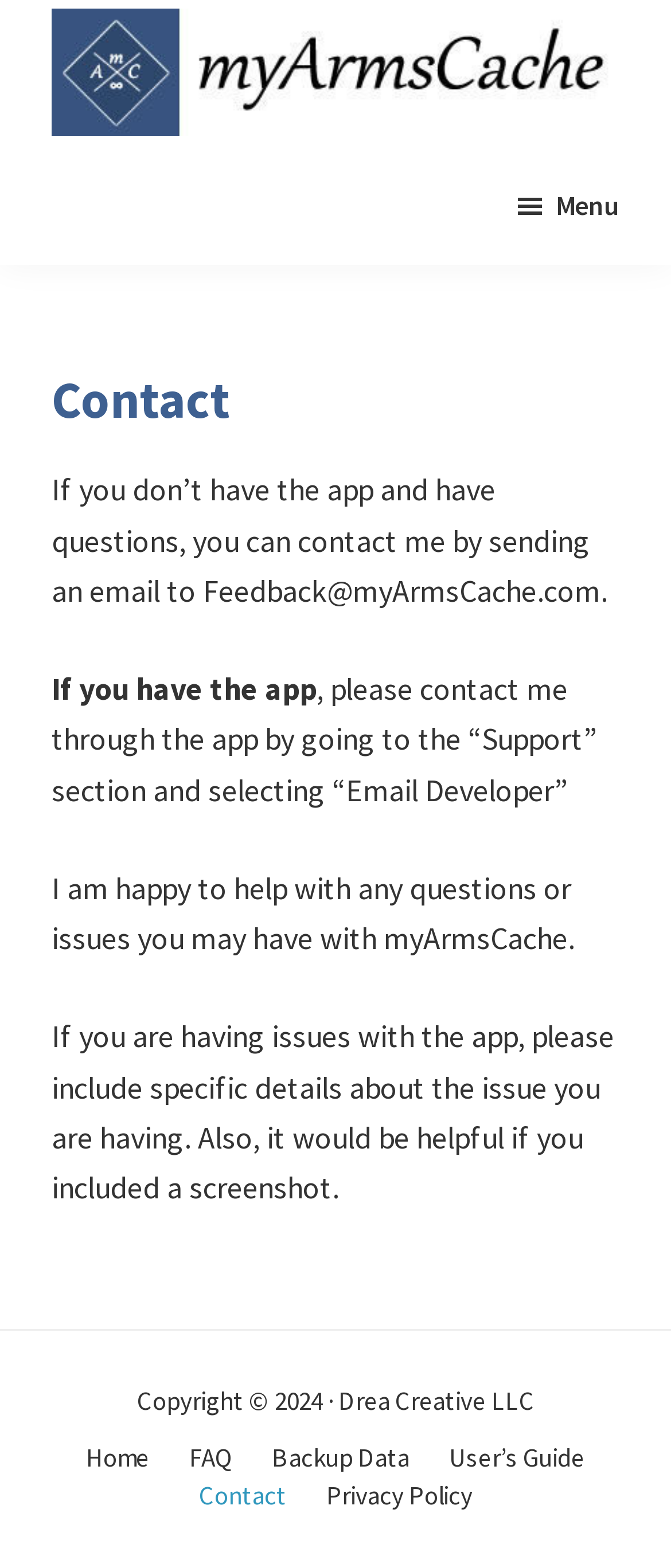Provide a brief response to the question using a single word or phrase: 
What is the name of the inventory database manager?

myArmsCache